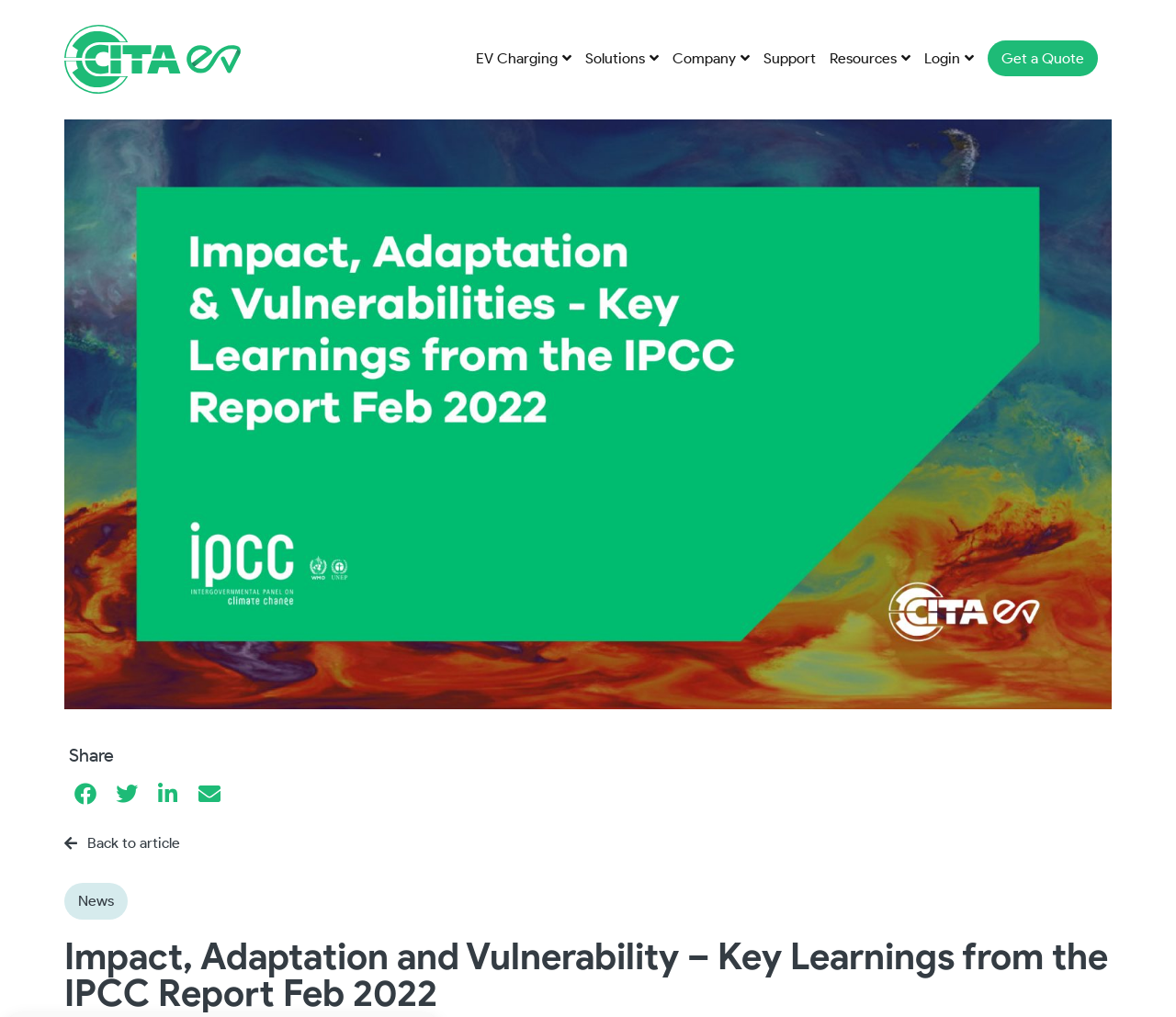How many links are there in the top navigation bar?
From the screenshot, provide a brief answer in one word or phrase.

7